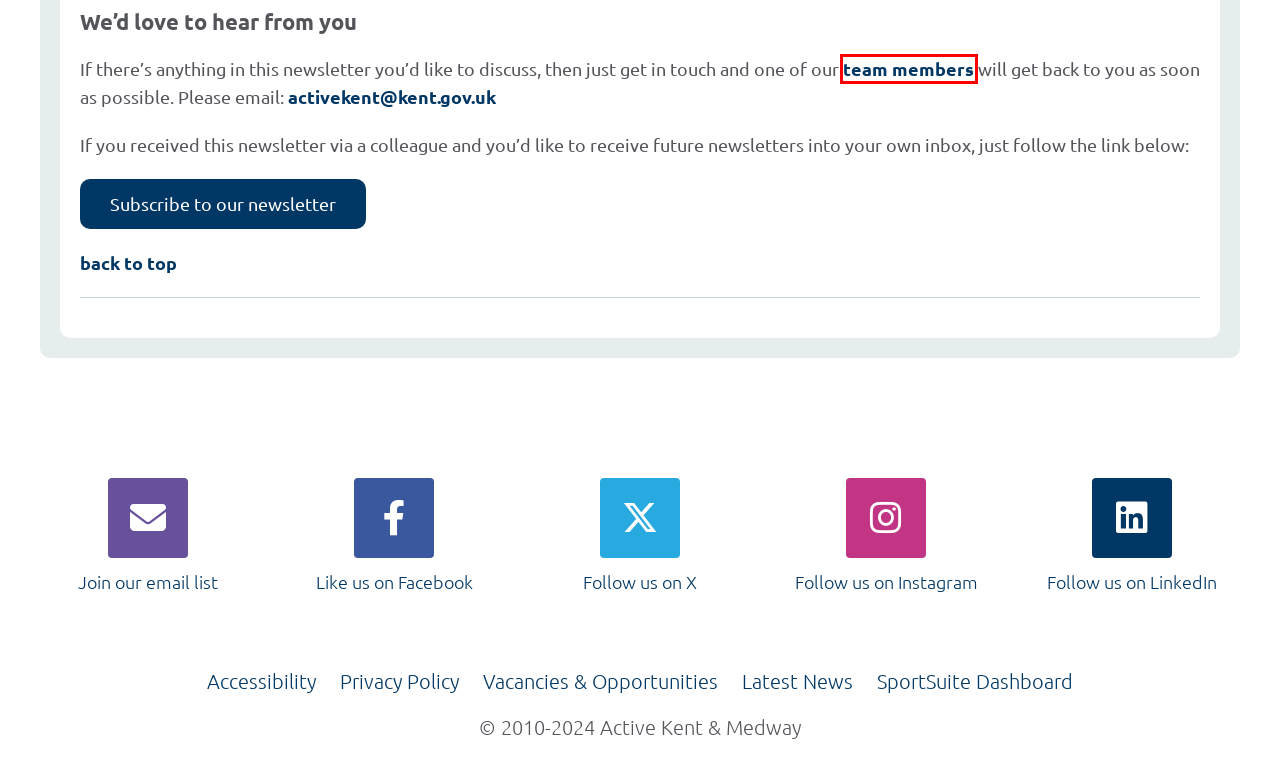View the screenshot of the webpage containing a red bounding box around a UI element. Select the most fitting webpage description for the new page shown after the element in the red bounding box is clicked. Here are the candidates:
A. Active Kent & Medway
B. Newsletters - ActiveKent
C. Accessibility Statement - ActiveKent
D. Support & Resources - ActiveKent
E. Vacancies & Opportunities - ActiveKent
F. Active Kent & Medway - SportSuite Sign In
G. Meet the Team - ActiveKent
H. Partners pledge their support to Move Together - ActiveKent

G